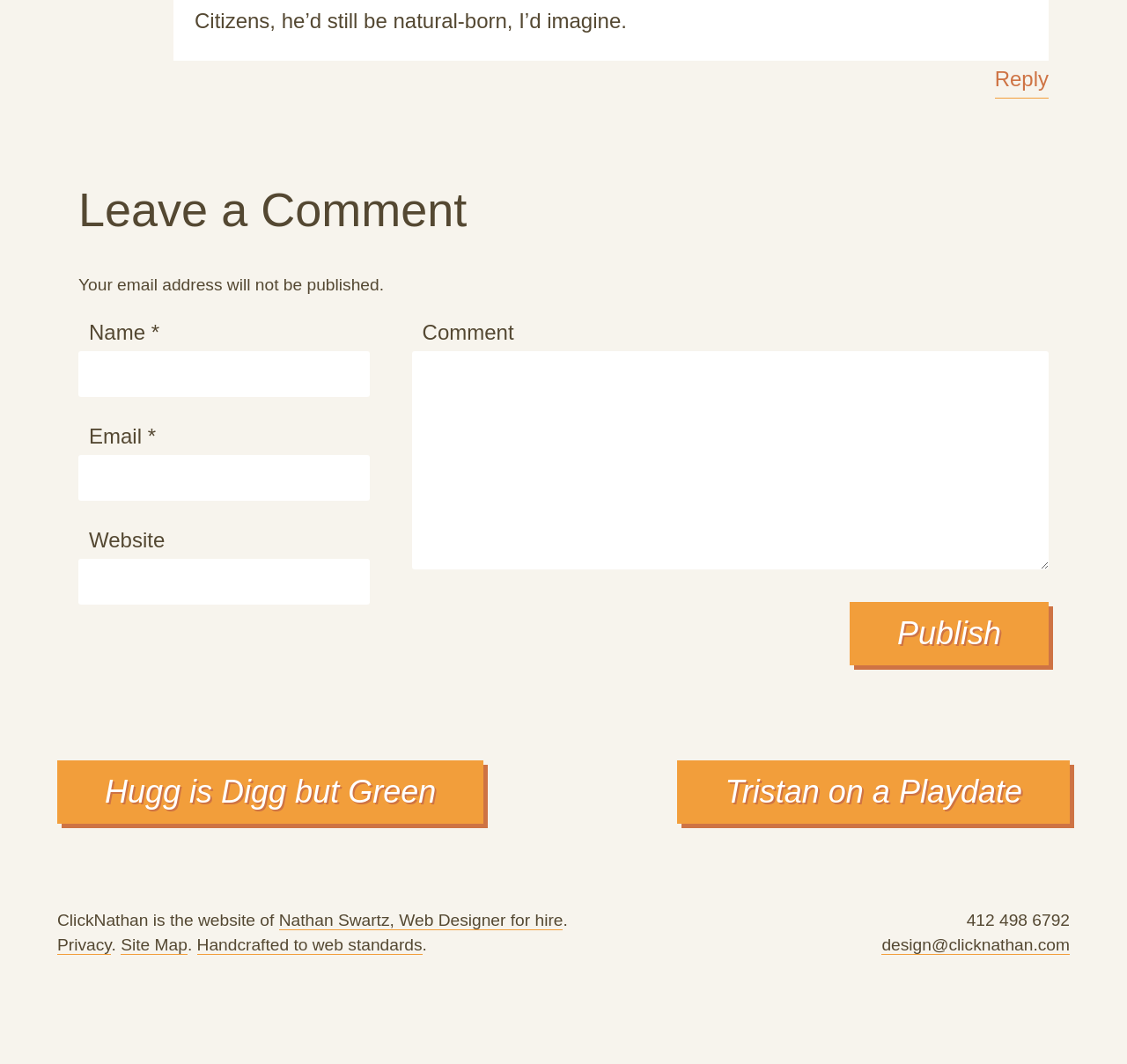Using the description: "Hugg is Digg but Green", identify the bounding box of the corresponding UI element in the screenshot.

[0.051, 0.714, 0.429, 0.774]